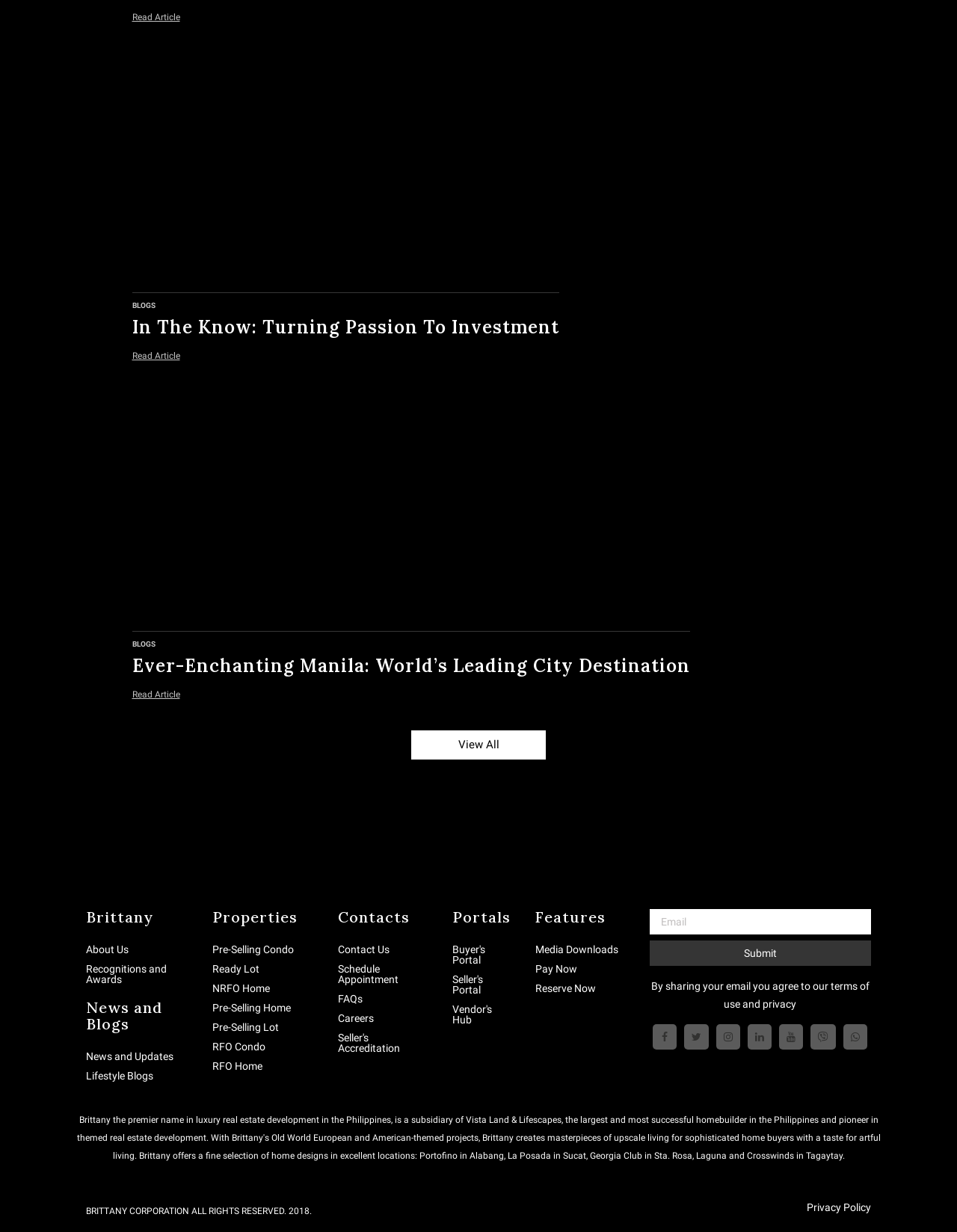Can you pinpoint the bounding box coordinates for the clickable element required for this instruction: "View all blogs"? The coordinates should be four float numbers between 0 and 1, i.e., [left, top, right, bottom].

[0.43, 0.593, 0.57, 0.616]